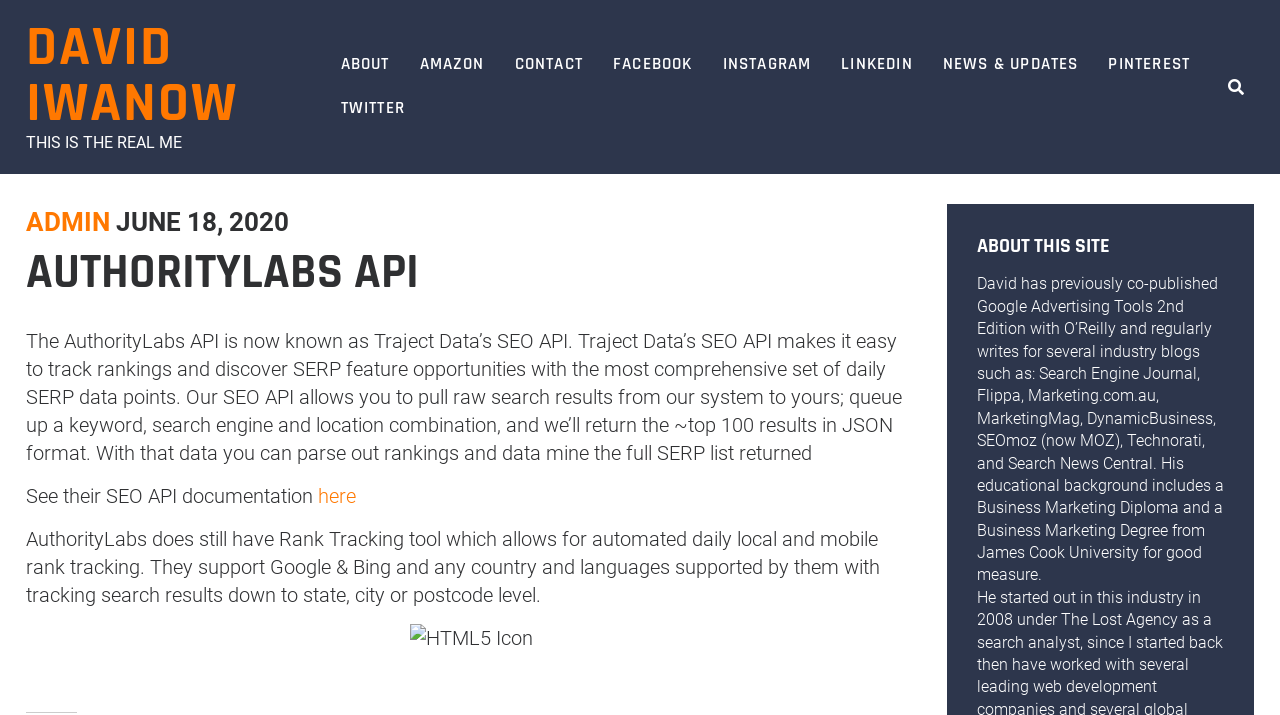Specify the bounding box coordinates of the area to click in order to execute this command: 'Check SEO API documentation'. The coordinates should consist of four float numbers ranging from 0 to 1, and should be formatted as [left, top, right, bottom].

[0.248, 0.677, 0.278, 0.711]